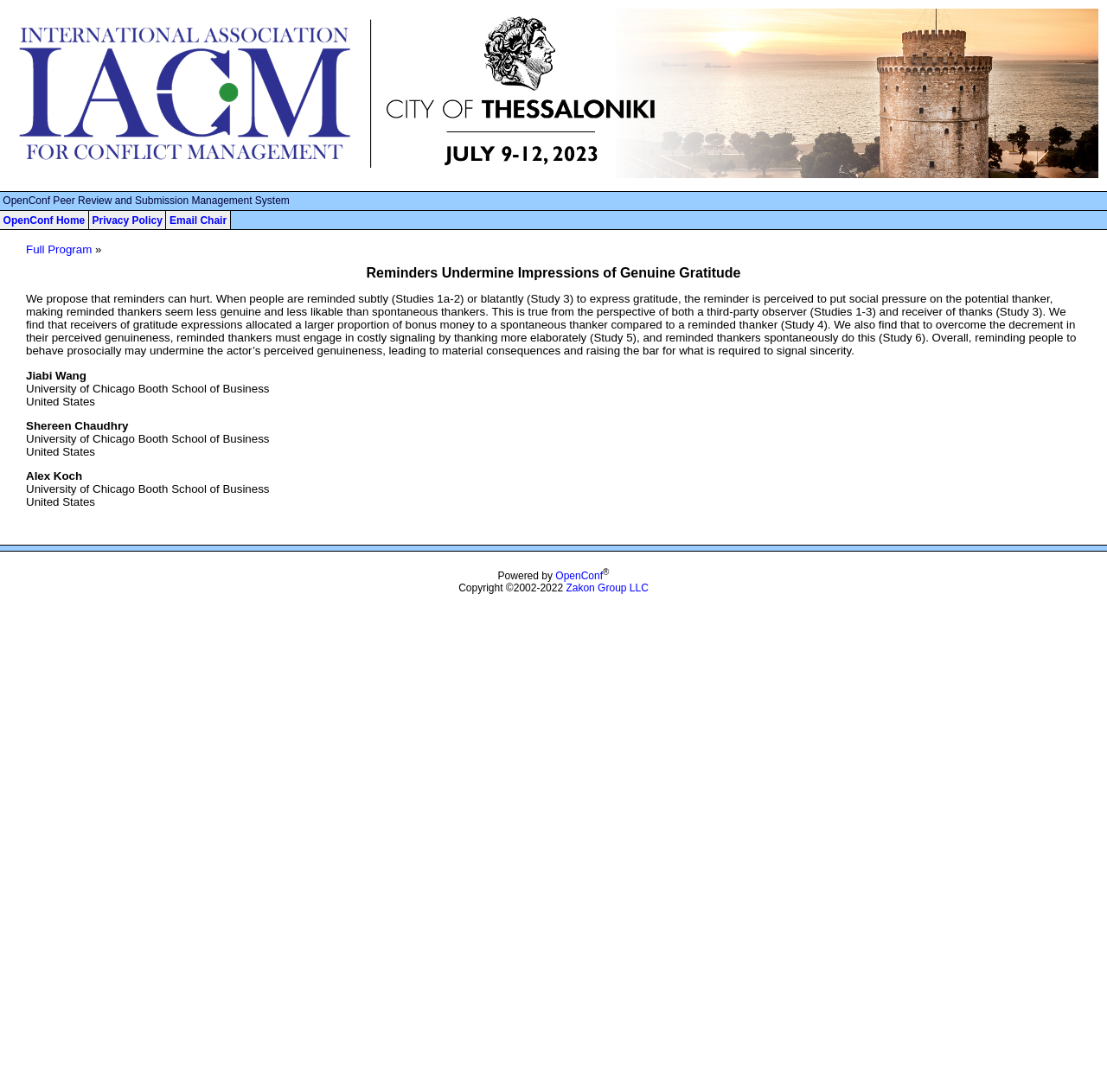What is the principal heading displayed on the webpage?

Reminders Undermine Impressions of Genuine Gratitude